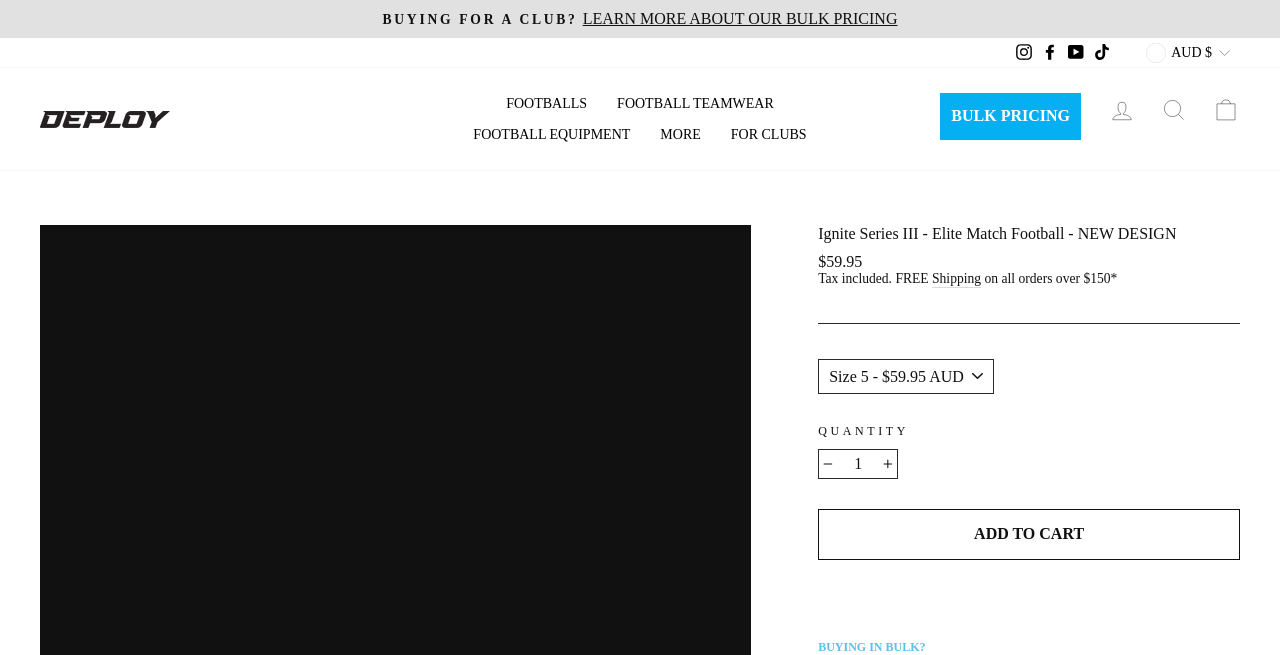What is the primary heading on this webpage?

Ignite Series III - Elite Match Football - NEW DESIGN